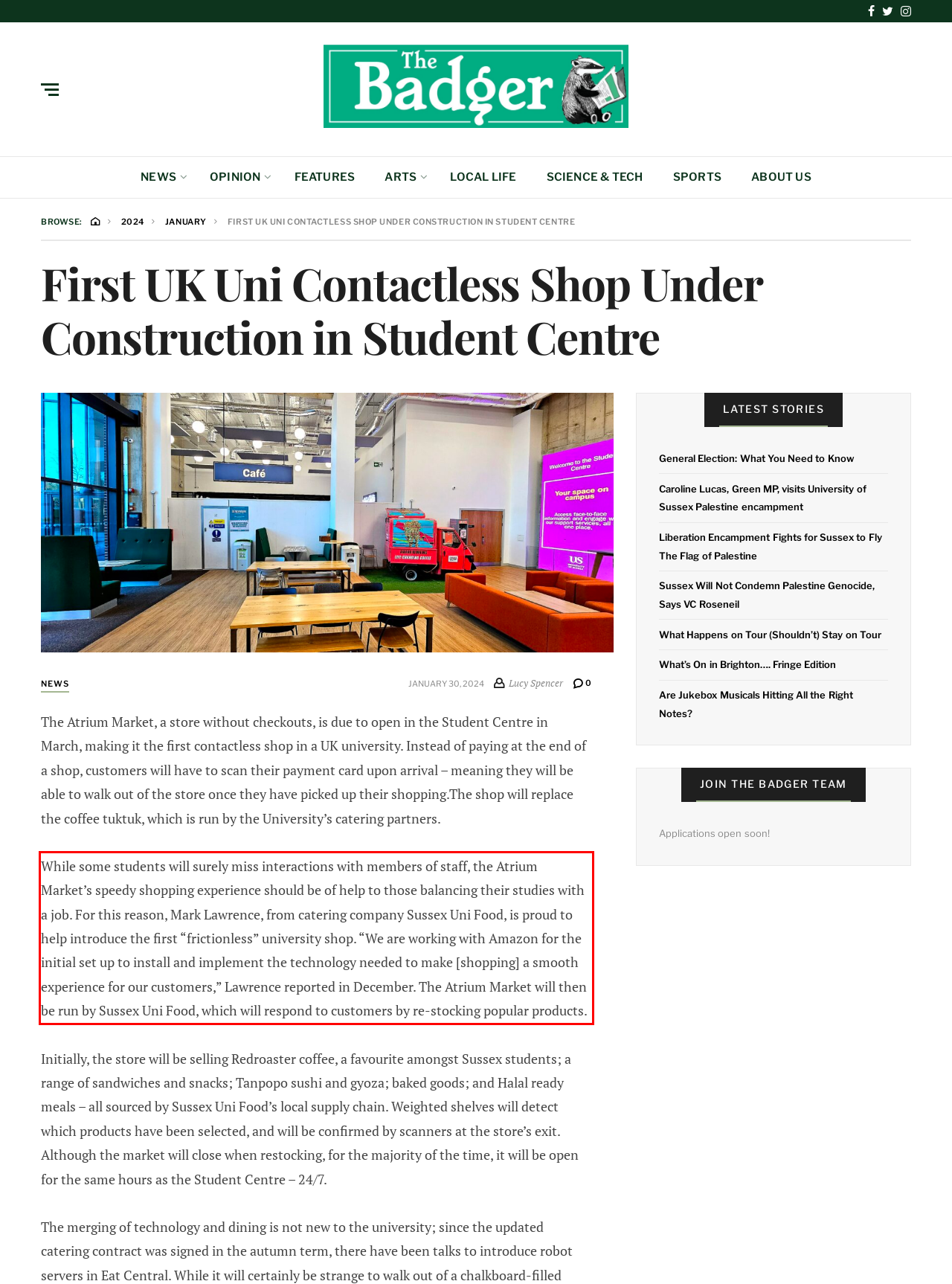Using the provided webpage screenshot, identify and read the text within the red rectangle bounding box.

While some students will surely miss interactions with members of staff, the Atrium Market’s speedy shopping experience should be of help to those balancing their studies with a job. For this reason, Mark Lawrence, from catering company Sussex Uni Food, is proud to help introduce the first “frictionless” university shop. “We are working with Amazon for the initial set up to install and implement the technology needed to make [shopping] a smooth experience for our customers,” Lawrence reported in December. The Atrium Market will then be run by Sussex Uni Food, which will respond to customers by re-stocking popular products.